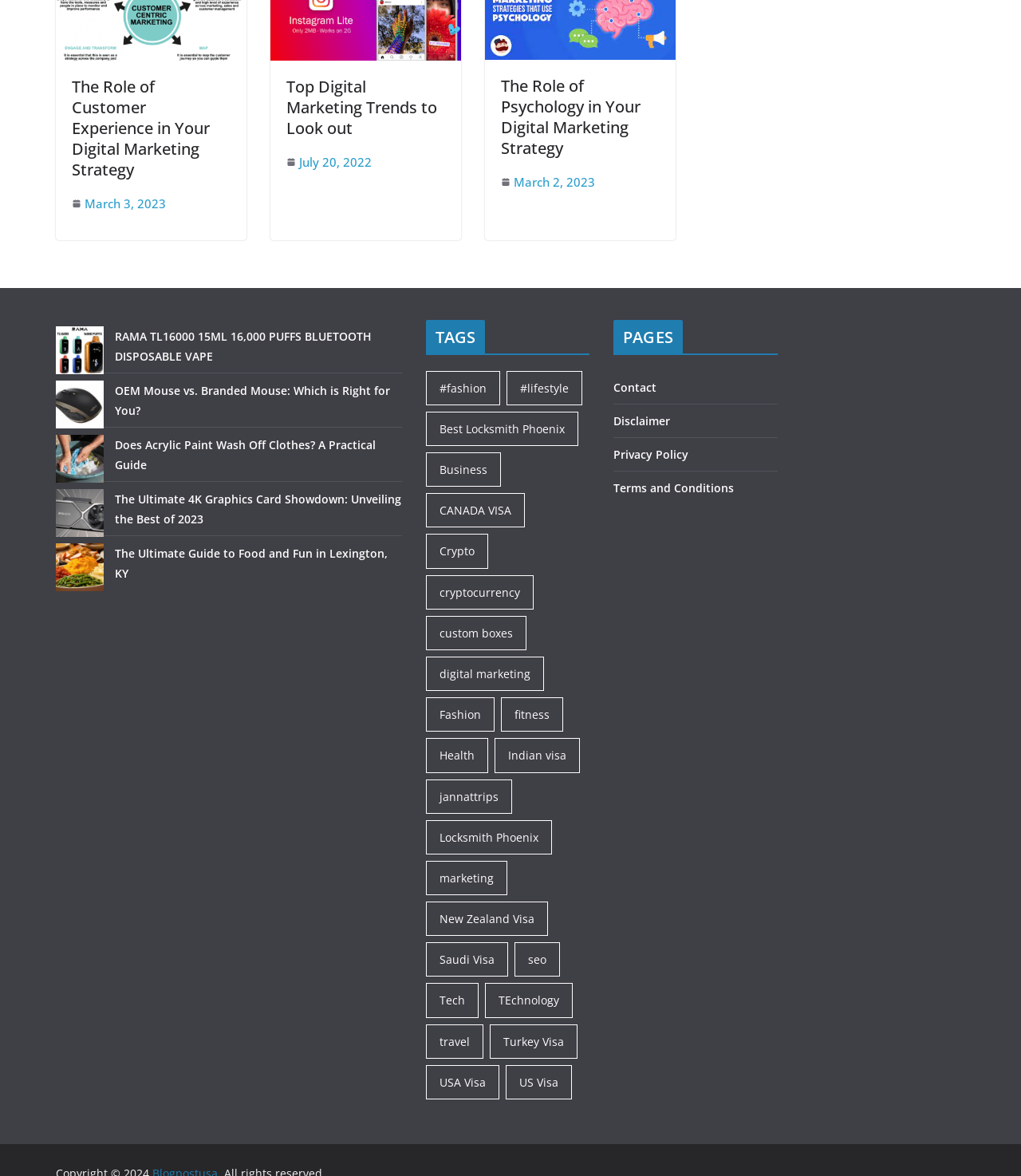Please identify the coordinates of the bounding box for the clickable region that will accomplish this instruction: "Read about the role of psychology in digital marketing strategy".

[0.491, 0.063, 0.627, 0.135]